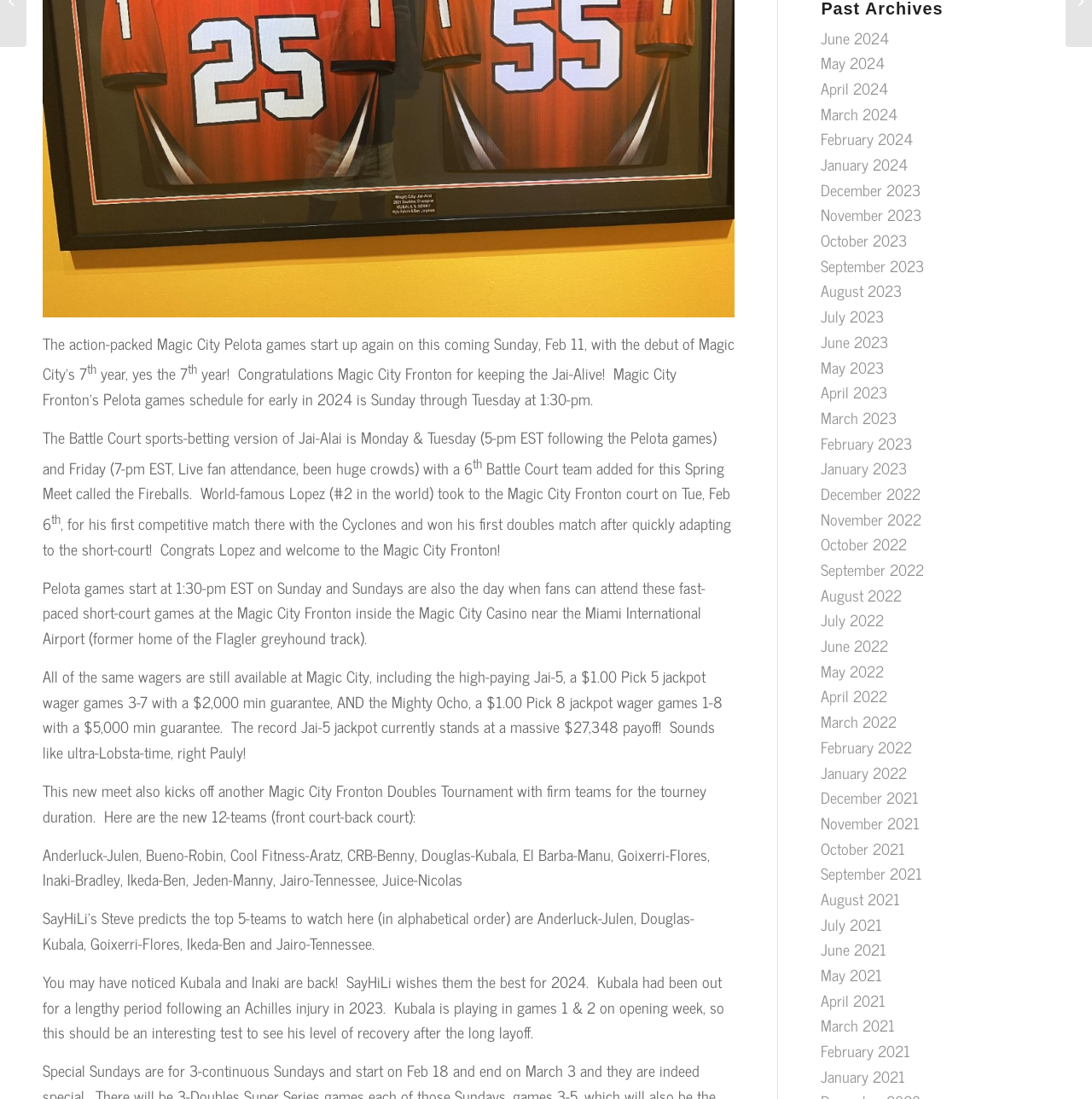Locate the bounding box of the UI element based on this description: "October 2022". Provide four float numbers between 0 and 1 as [left, top, right, bottom].

[0.752, 0.483, 0.831, 0.506]